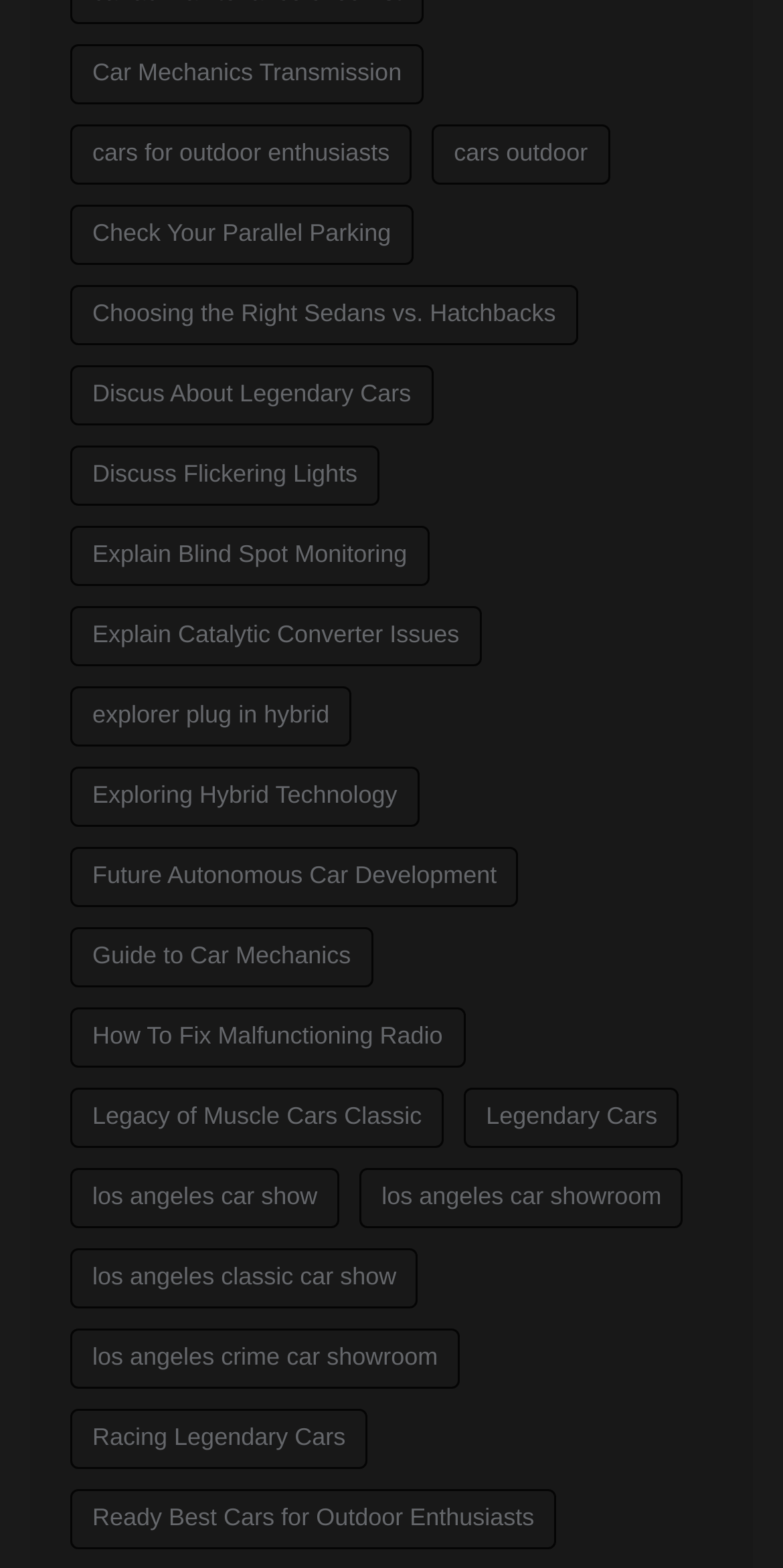Using the provided element description "Explain Blind Spot Monitoring", determine the bounding box coordinates of the UI element.

[0.09, 0.335, 0.548, 0.374]